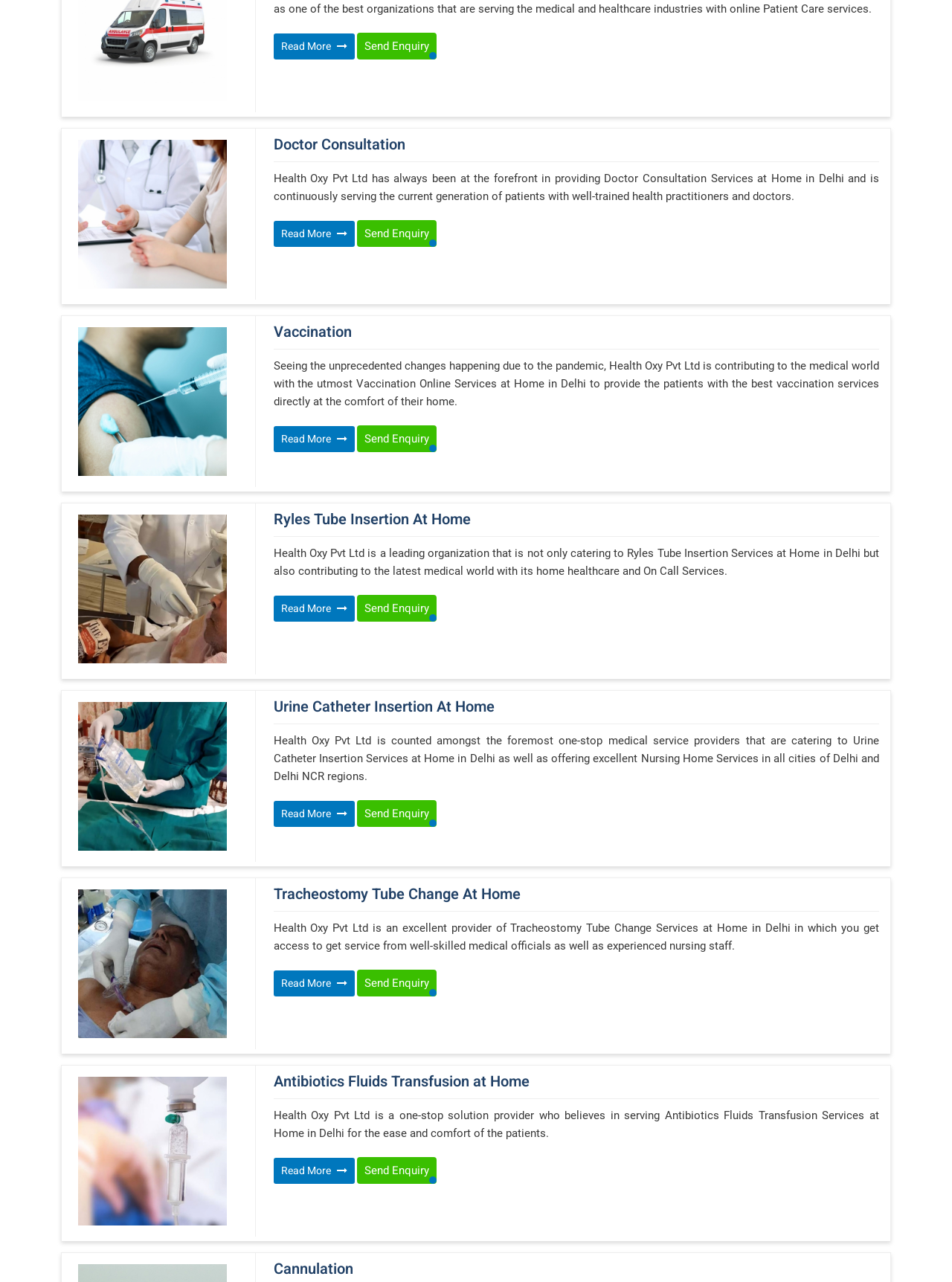Determine the bounding box coordinates for the clickable element required to fulfill the instruction: "Learn more about Urine Catheter Insertion Services at Home in Delhi". Provide the coordinates as four float numbers between 0 and 1, i.e., [left, top, right, bottom].

[0.287, 0.464, 0.372, 0.485]